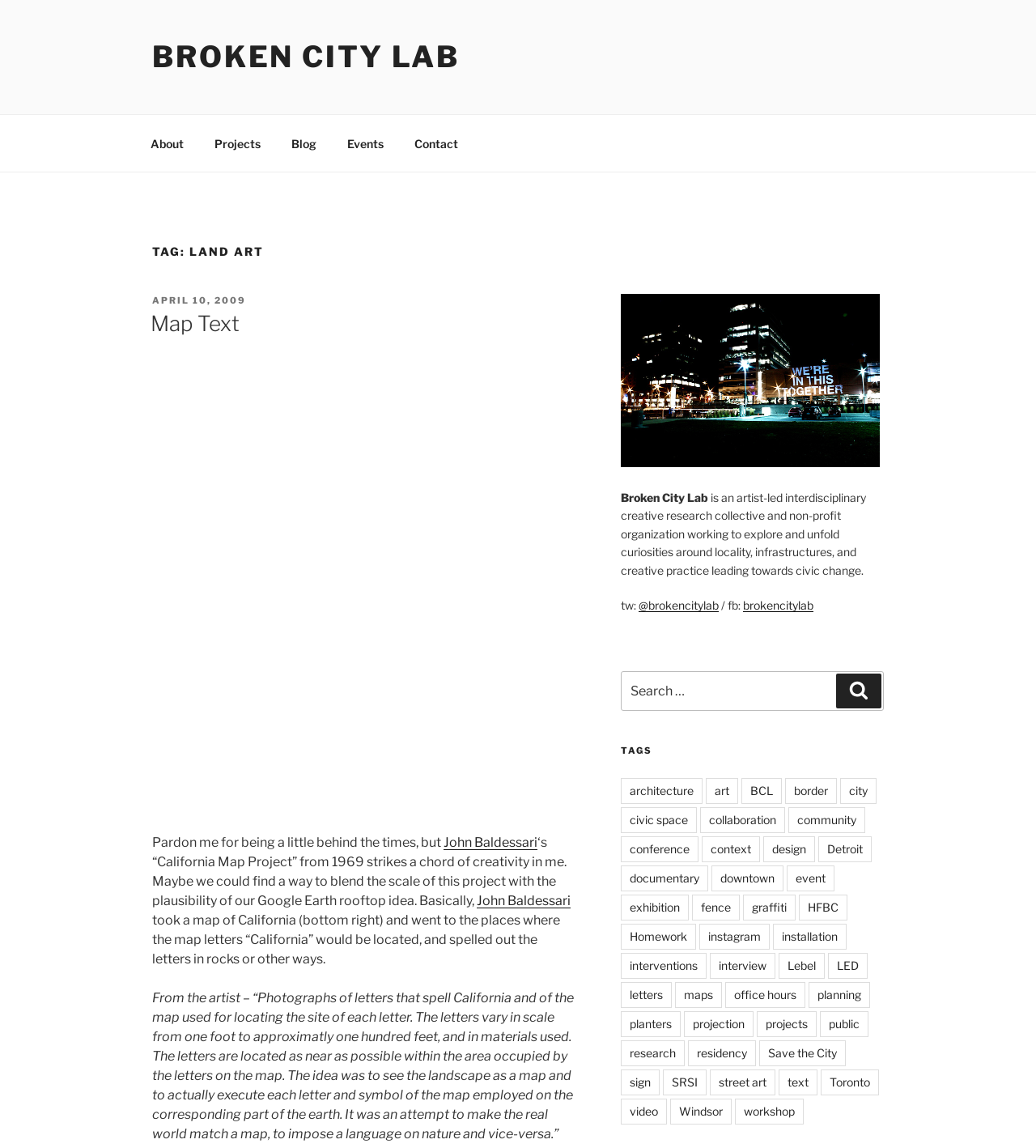Generate a thorough explanation of the webpage's elements.

The webpage is about Broken City Lab, an artist-led interdisciplinary creative research collective and non-profit organization. At the top, there is a navigation menu with links to "About", "Projects", "Blog", "Events", and "Contact". Below the navigation menu, there is a heading "TAG: LAND ART" with a subheading "POSTED ON APRIL 10, 2009". 

To the right of the heading, there is an image of a California map project. Below the image, there is a paragraph of text discussing John Baldessari's "California Map Project" from 1969, which inspired the idea of blending the scale of the project with the plausibility of a Google Earth rooftop idea. 

Further down, there is a section with the title "Broken City Lab" and a brief description of the organization. Below this section, there are social media links to Twitter and Facebook. 

On the right side of the page, there is a search bar with a button labeled "Search". Below the search bar, there is a list of tags, including "architecture", "art", "BCL", "border", "city", and many others.